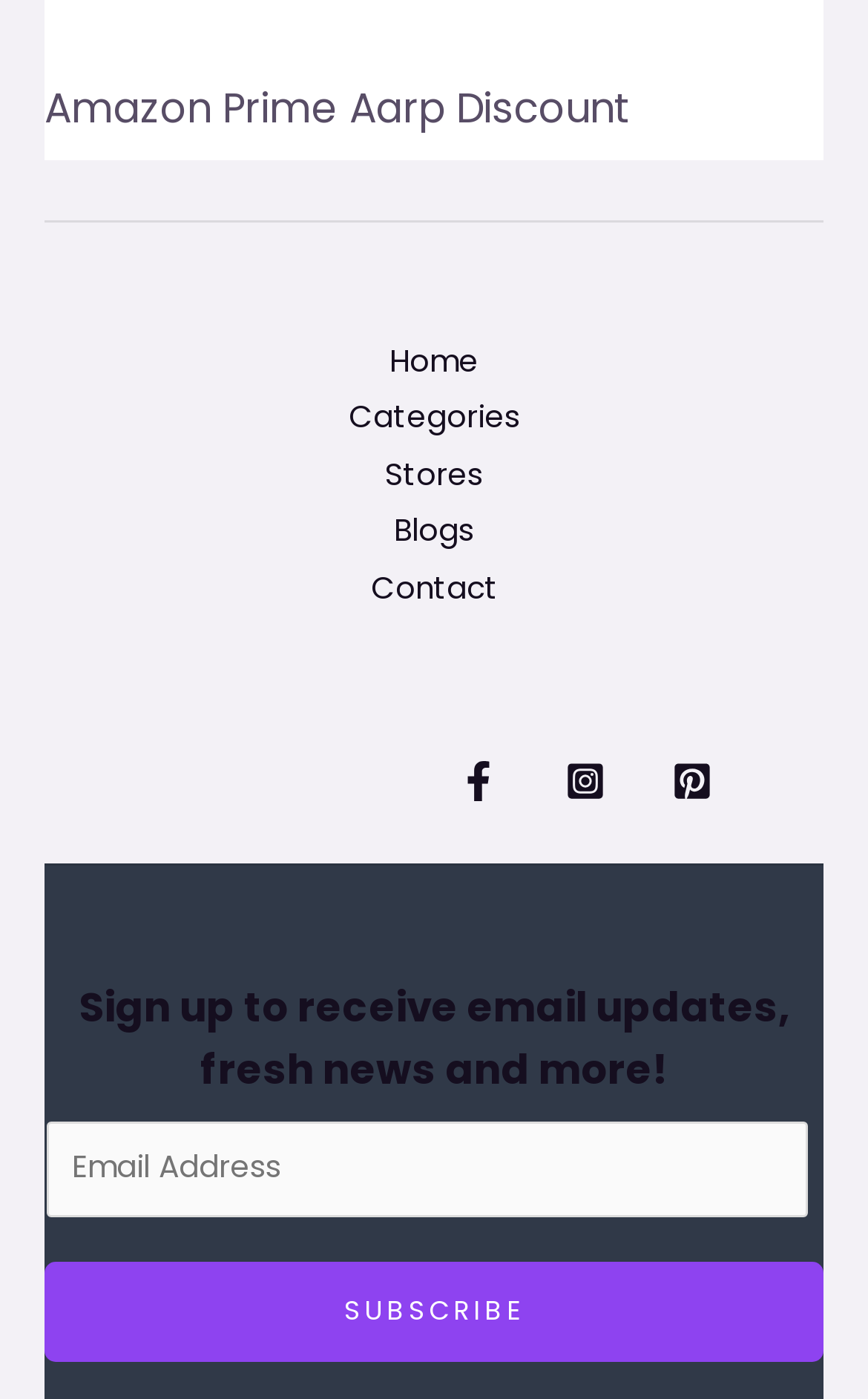Pinpoint the bounding box coordinates for the area that should be clicked to perform the following instruction: "Go to the Home page".

[0.428, 0.239, 0.572, 0.279]